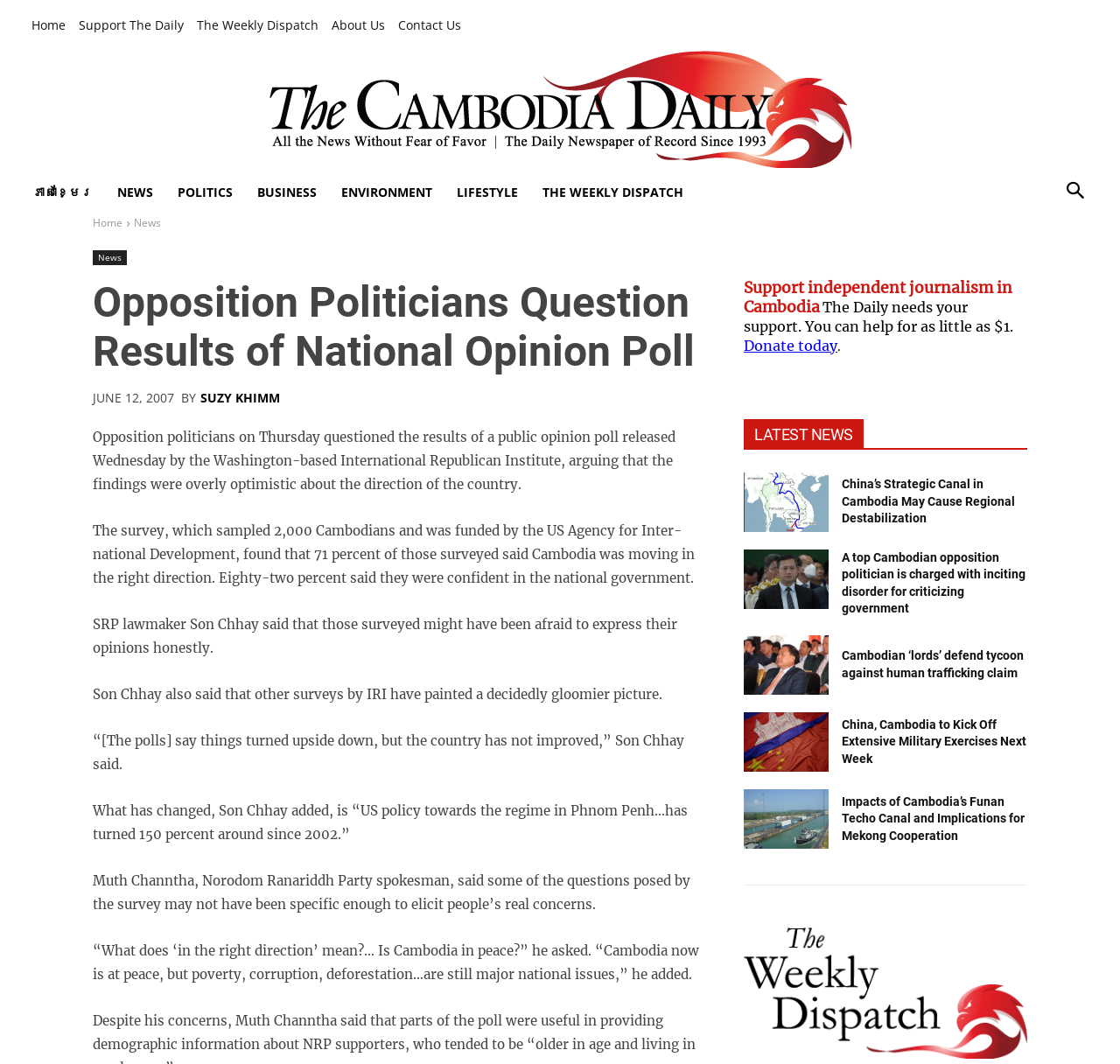Consider the image and give a detailed and elaborate answer to the question: 
What is the topic of the main article?

I found the answer by reading the heading of the main article, which states 'Opposition Politicians Question Results of National Opinion Poll'.